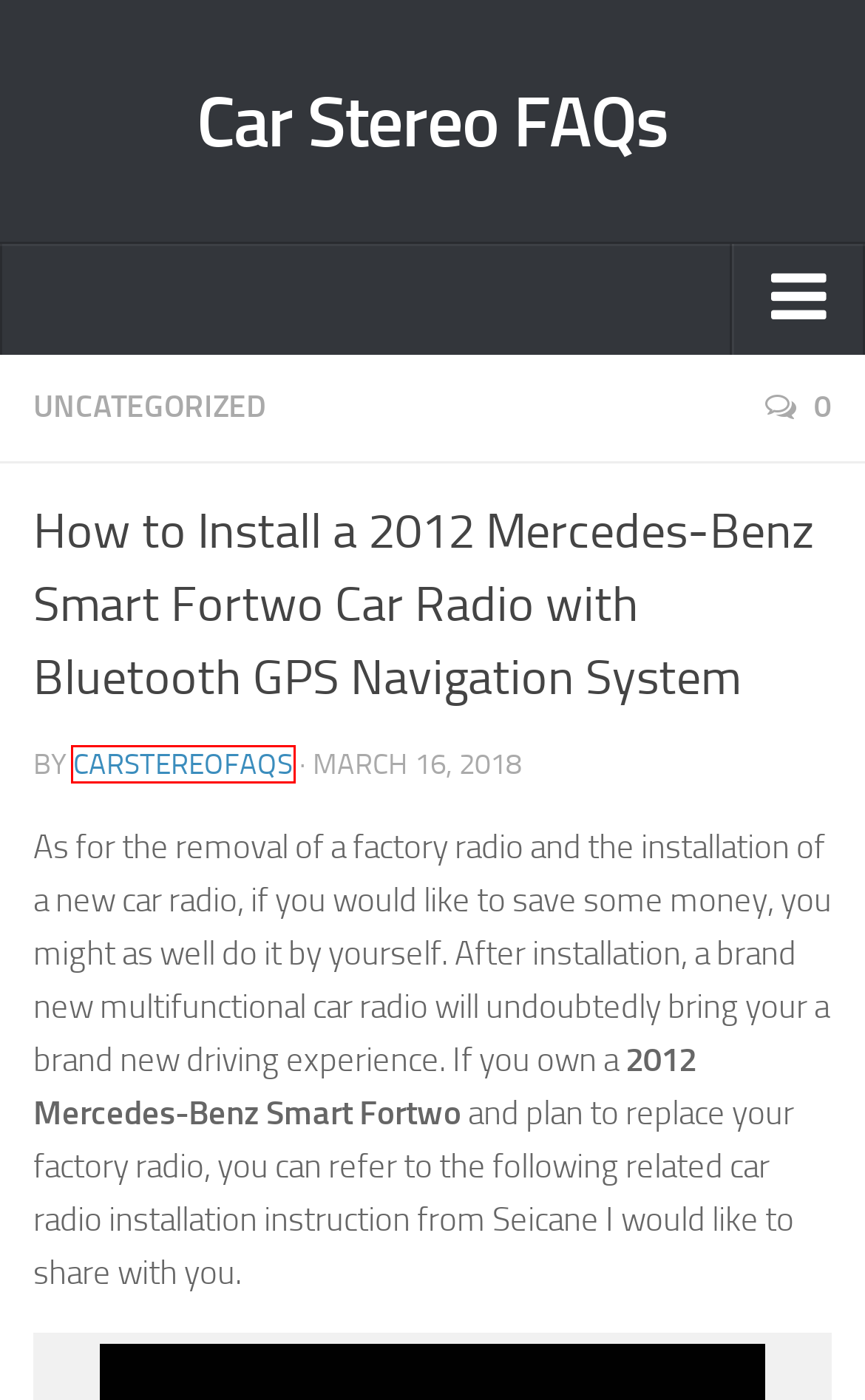Inspect the provided webpage screenshot, concentrating on the element within the red bounding box. Select the description that best represents the new webpage after you click the highlighted element. Here are the candidates:
A. carstereofaqs - Car Stereo FAQs
B. Uncategorized - Car Stereo FAQs
C. Contact US - Car Stereo FAQs
D. 2016  October - Car Stereo FAQs
E. Mercury Montego car radio - Car Stereo FAQs
F. peugeot - Car Stereo FAQs
G. seat - Car Stereo FAQs
H. Car Stereo FAQs - Car Stereo FAQs installation upgrade guide instruction tips

A